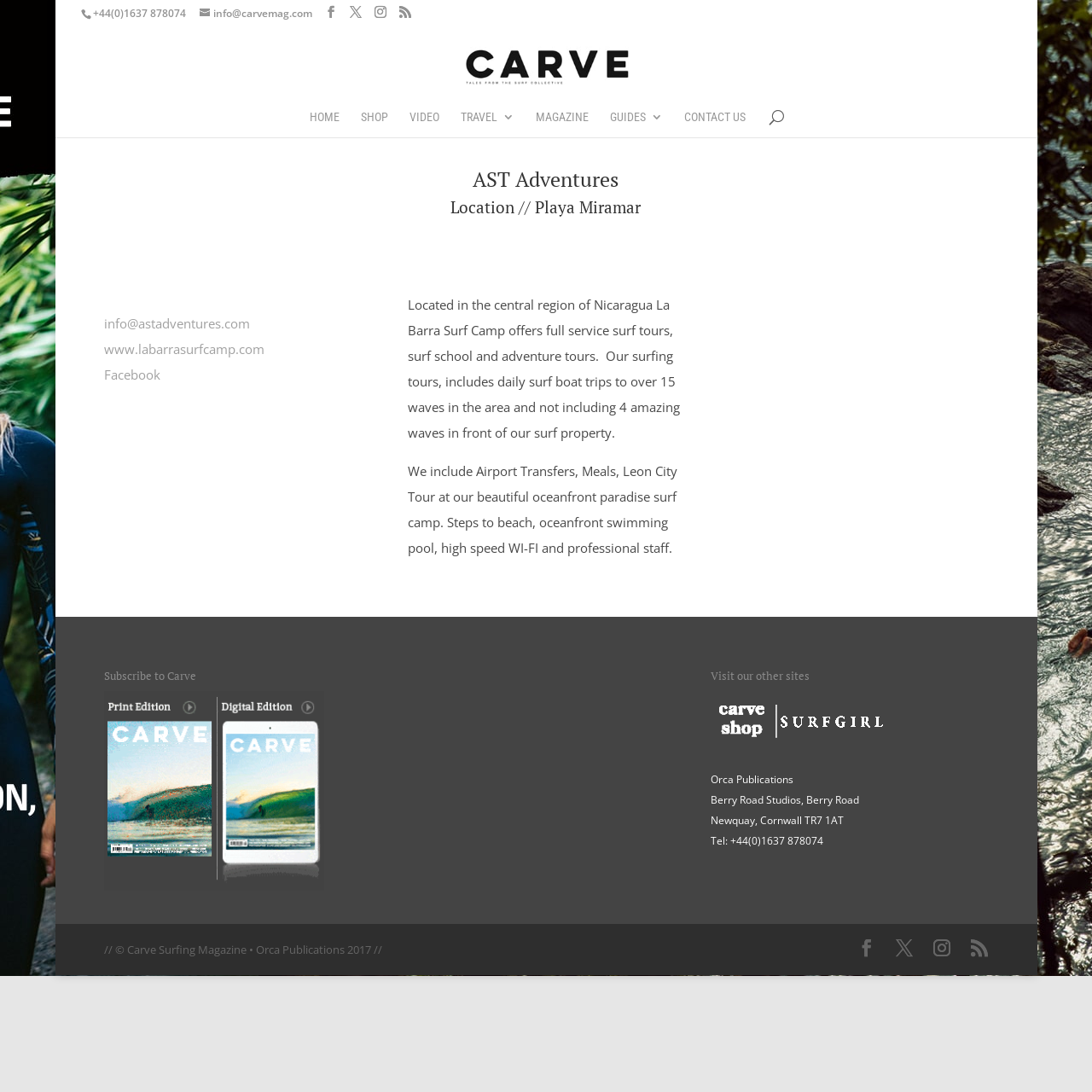Provide a thorough and detailed response to the question by examining the image: 
How many social media links are at the bottom right?

I counted the social media links at the bottom right section of the webpage, and I found four links with icons , , , and .